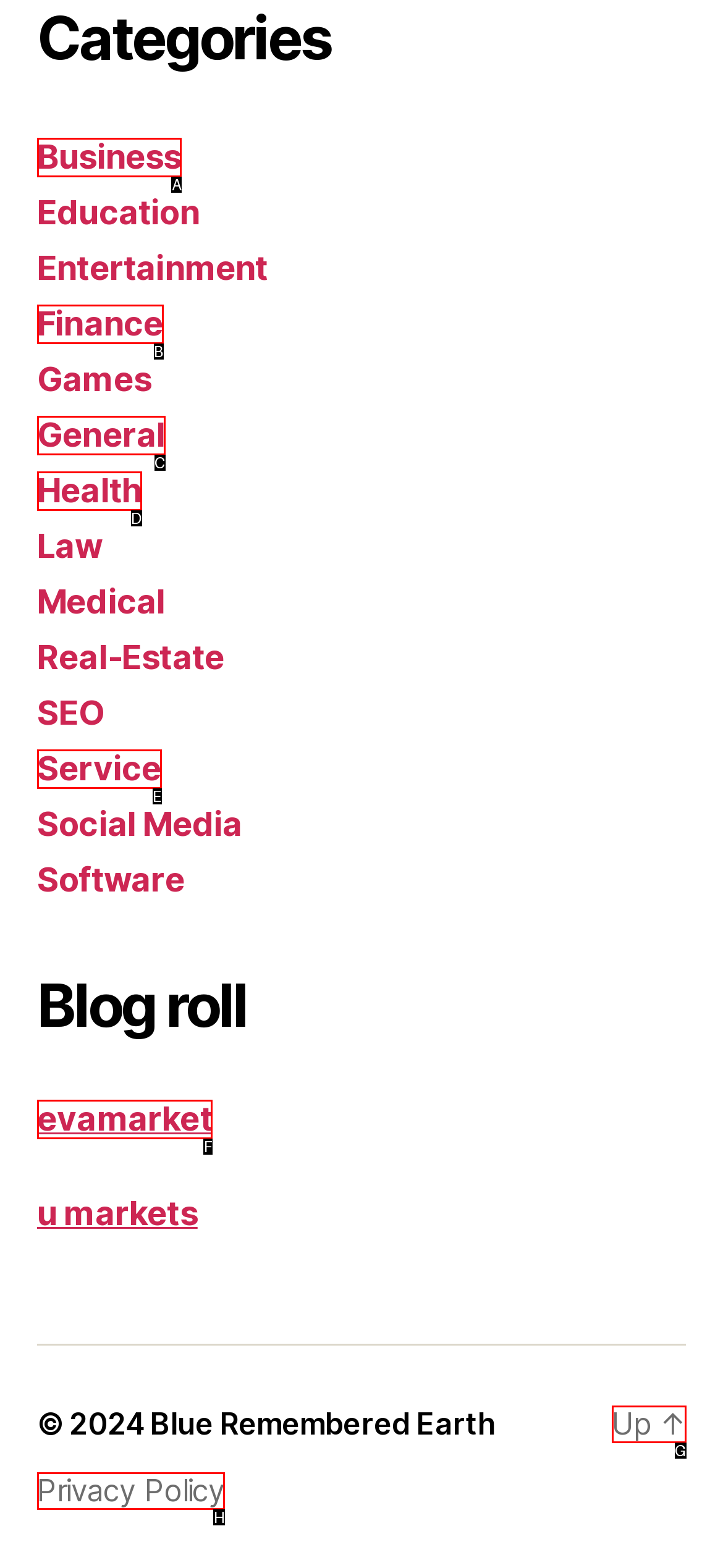Based on the description: General, identify the matching HTML element. Reply with the letter of the correct option directly.

C